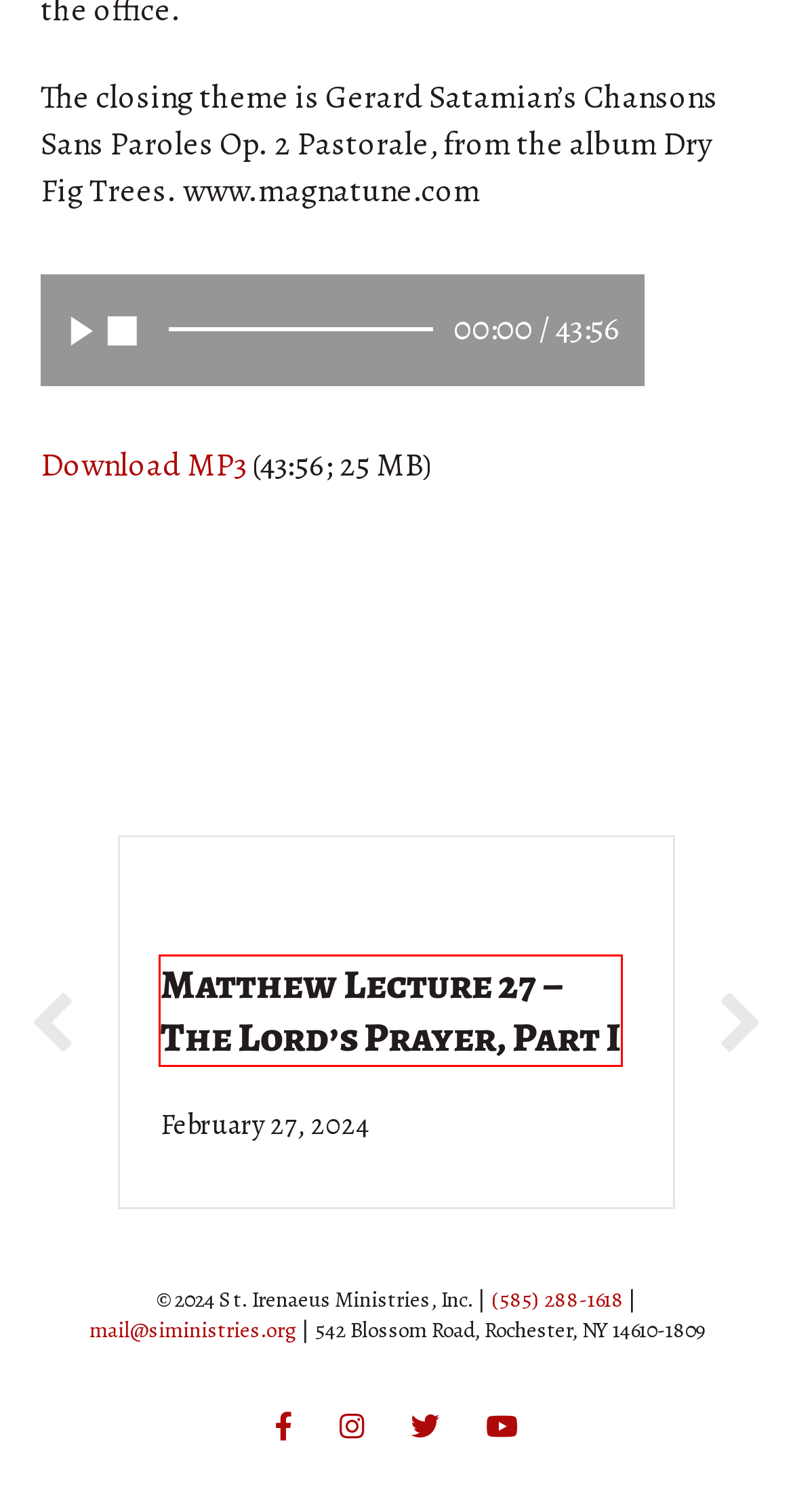Examine the screenshot of a webpage featuring a red bounding box and identify the best matching webpage description for the new page that results from clicking the element within the box. Here are the options:
A. Matthew Lecture 23 – Antitheses, Part I – St. Irenaeus Ministries
B. St. Irenaeus Ministries – Proclaiming Christ in the Fullness of the Historic Faith
C. Matthew Lecture 8 – A Real Savior – St. Irenaeus Ministries
D. Matthew Lecture 6 – The Hasmoneans – St. Irenaeus Ministries
E. Matthew Lecture 27 – The Lord’s Prayer, Part I – St. Irenaeus Ministries
F. Matthew Lecture 15 – The Baptism – Part II – St. Irenaeus Ministries
G. Matthew Lecture 25 – The Christian Ethic – St. Irenaeus Ministries
H. Matthew Lecture 14 – The Baptism – Part I – St. Irenaeus Ministries

E